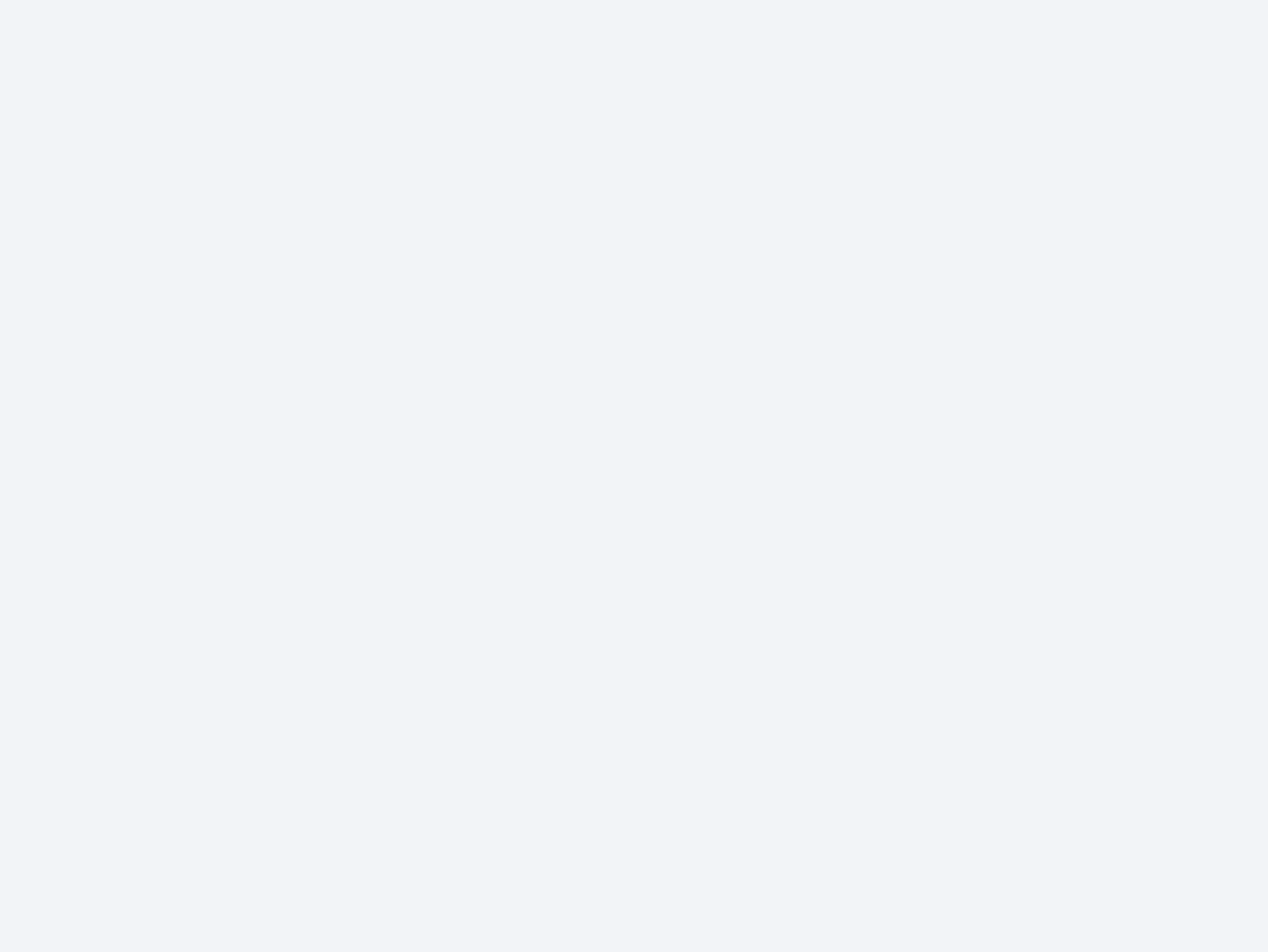What is the title of the first research paper?
Please utilize the information in the image to give a detailed response to the question.

I found the title of the first research paper by looking at the heading element with the text 'Algorithmic Transparency via Quantitative Input Influence: Theory and Experiments with Learning Systems'.